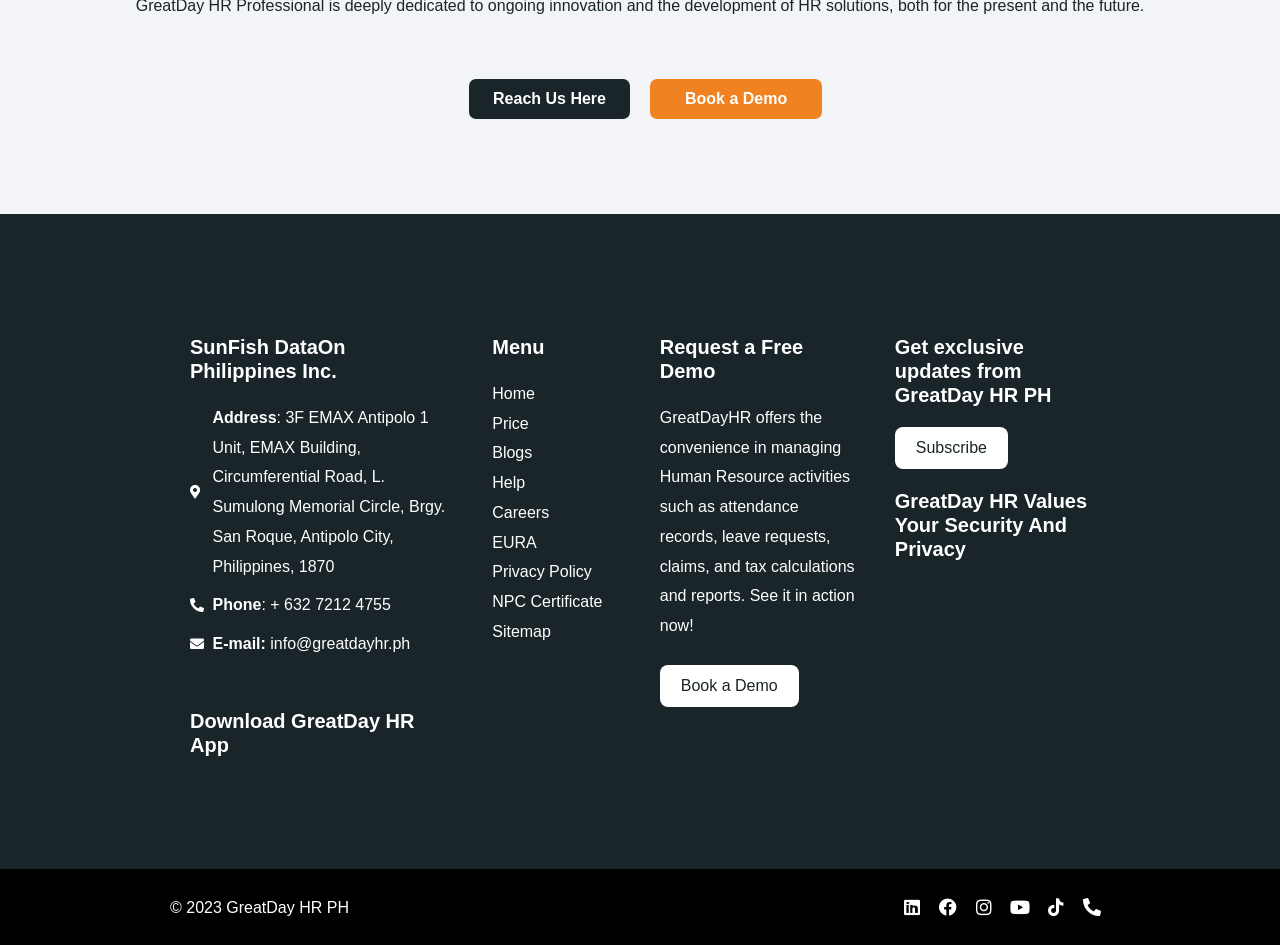Please identify the bounding box coordinates of the clickable area that will allow you to execute the instruction: "Subscribe to get exclusive updates".

[0.699, 0.452, 0.787, 0.496]